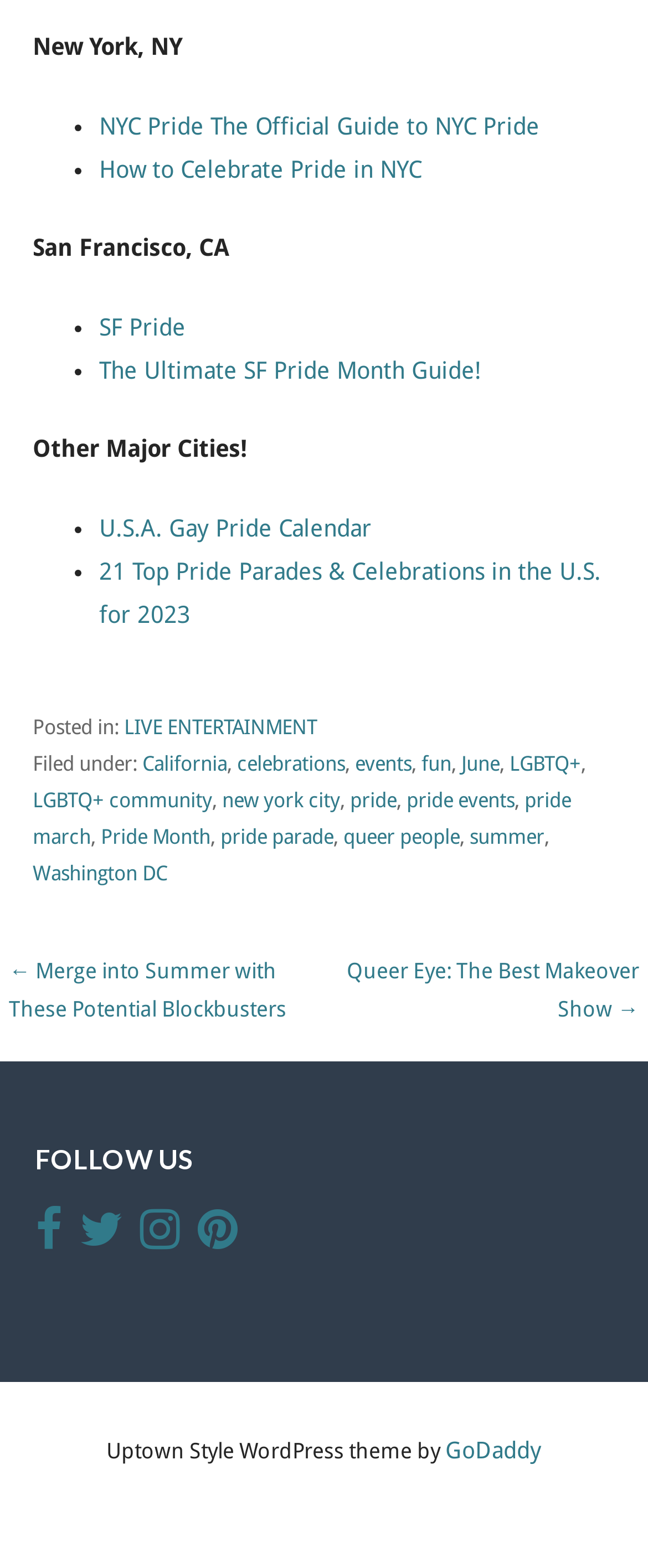What is the theme of the webpage?
Please provide a detailed answer to the question.

I inferred the theme of the webpage by looking at the content, which includes links to NYC Pride, SF Pride, and Pride Month. The webpage seems to be focused on Pride events and celebrations.